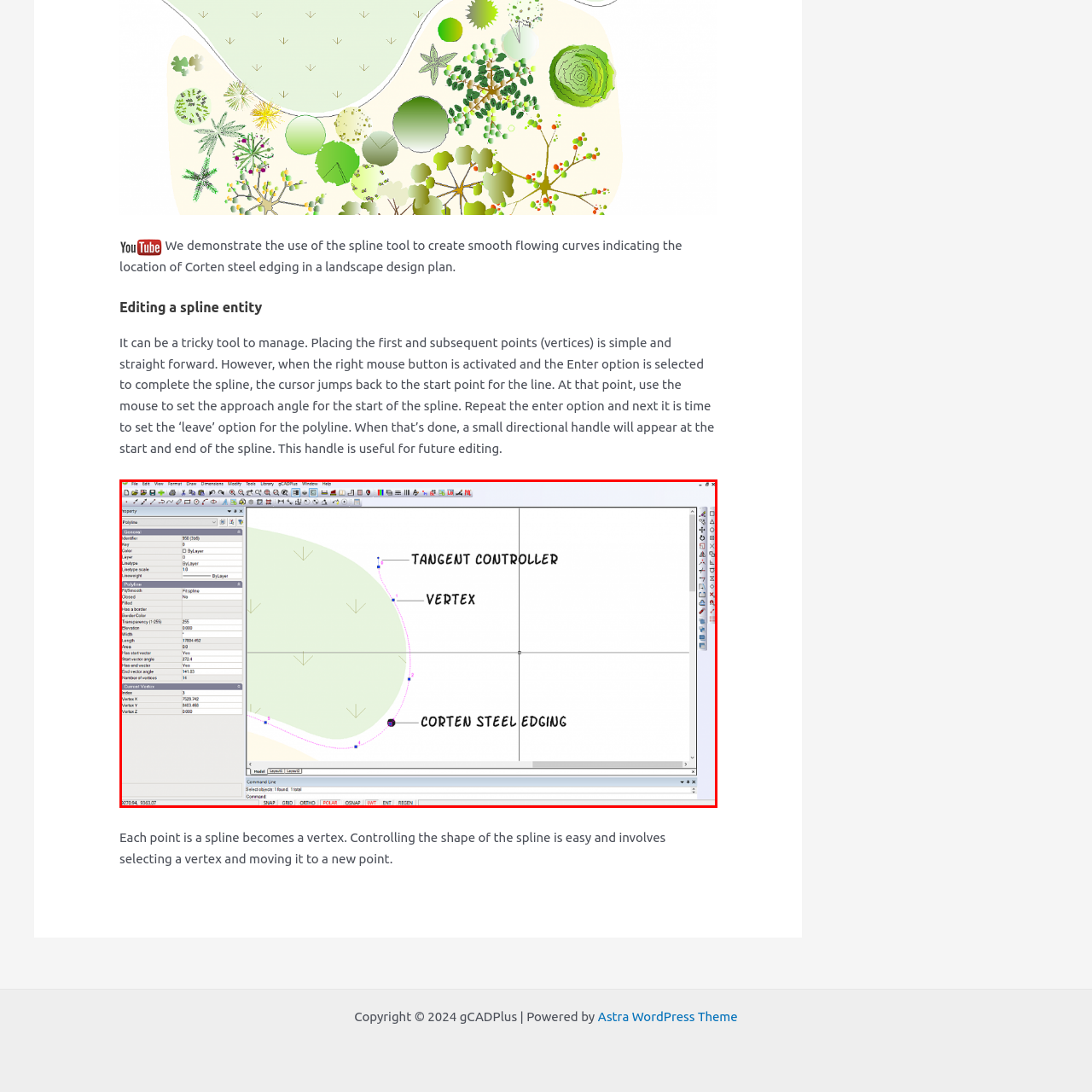Inspect the image contained by the red bounding box and answer the question with a single word or phrase:
What are the two crucial handles for manipulating the spline?

Tangent Controller and Vertex points